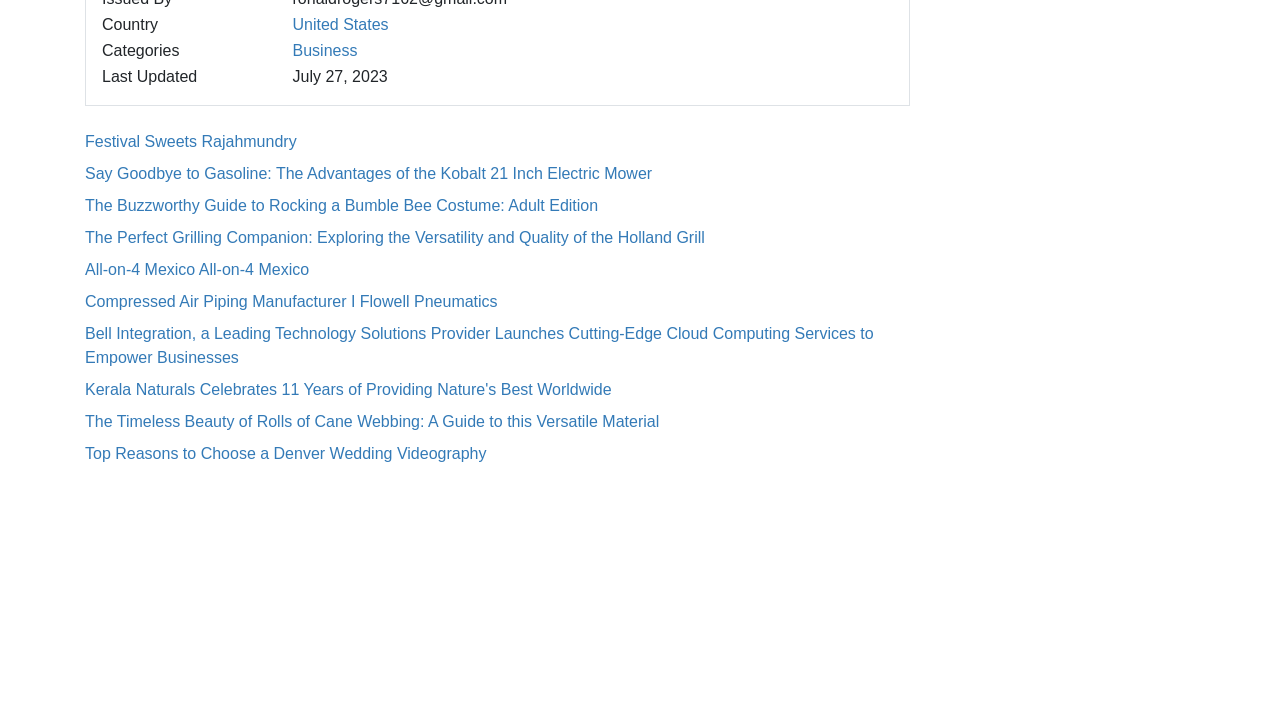Identify the bounding box coordinates of the clickable region necessary to fulfill the following instruction: "Click on the link to Festival Sweets Rajahmundry". The bounding box coordinates should be four float numbers between 0 and 1, i.e., [left, top, right, bottom].

[0.066, 0.187, 0.232, 0.211]